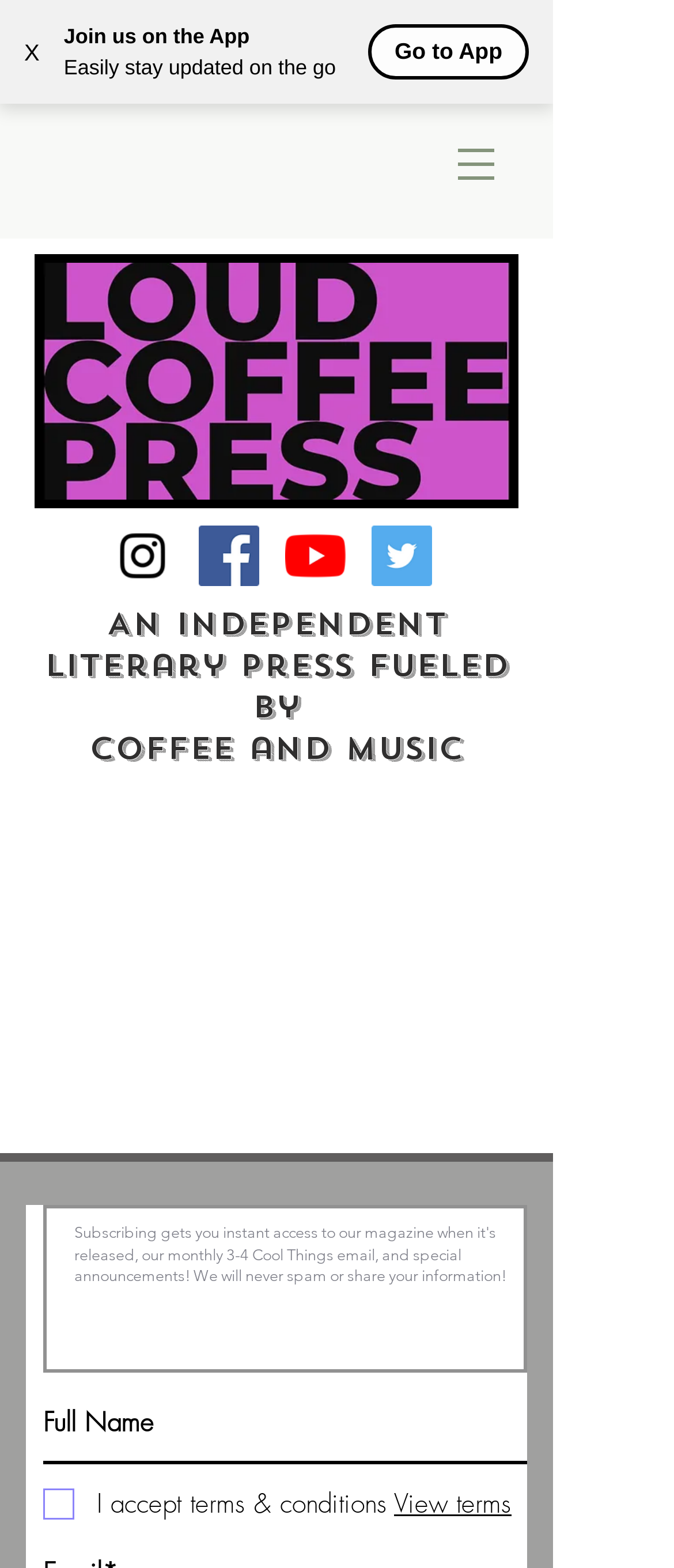Extract the bounding box coordinates of the UI element described: "aria-label="Facebook"". Provide the coordinates in the format [left, top, right, bottom] with values ranging from 0 to 1.

[0.295, 0.336, 0.385, 0.374]